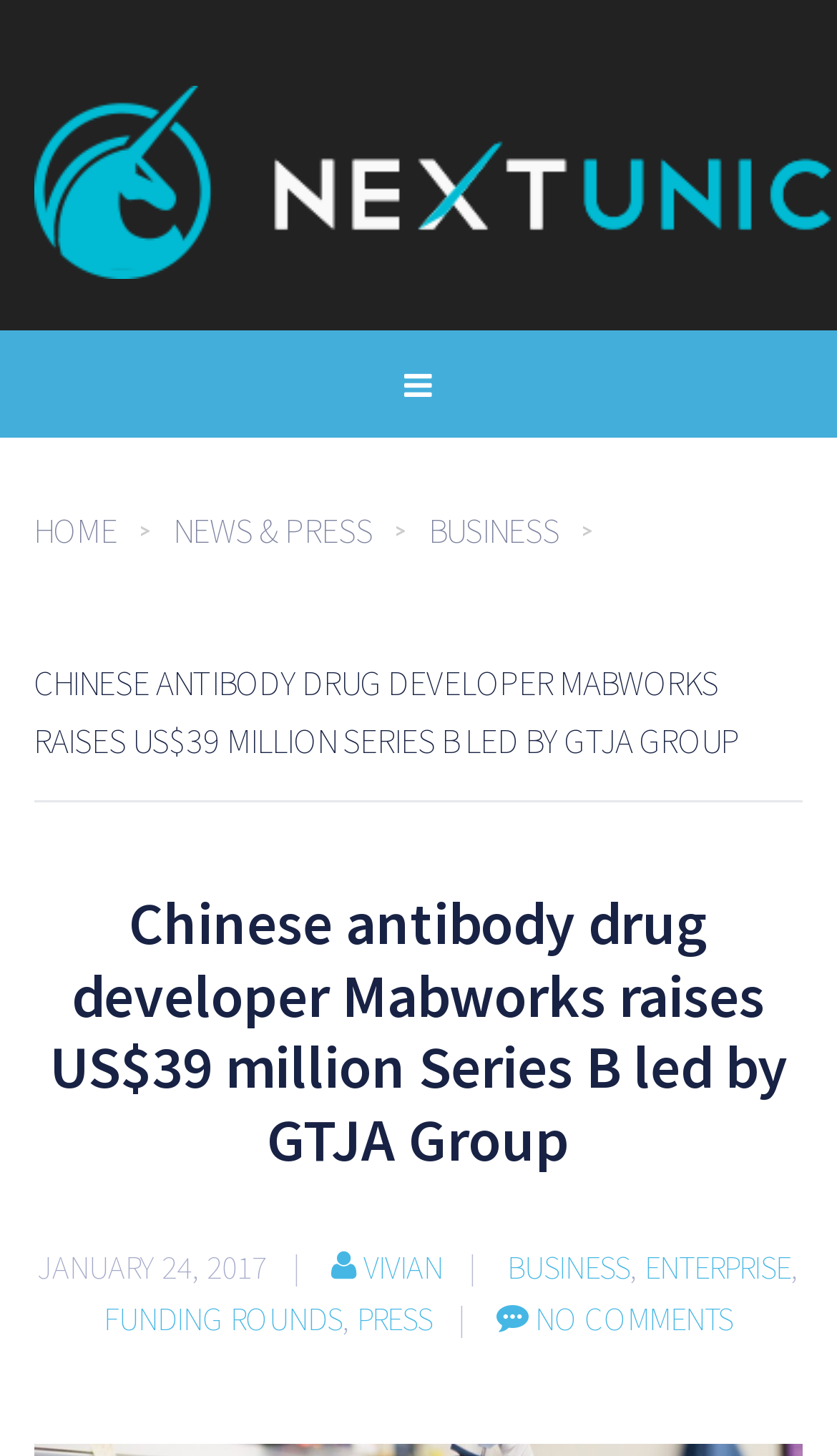How many comments are there on the news article?
Using the image provided, answer with just one word or phrase.

NO COMMENTS